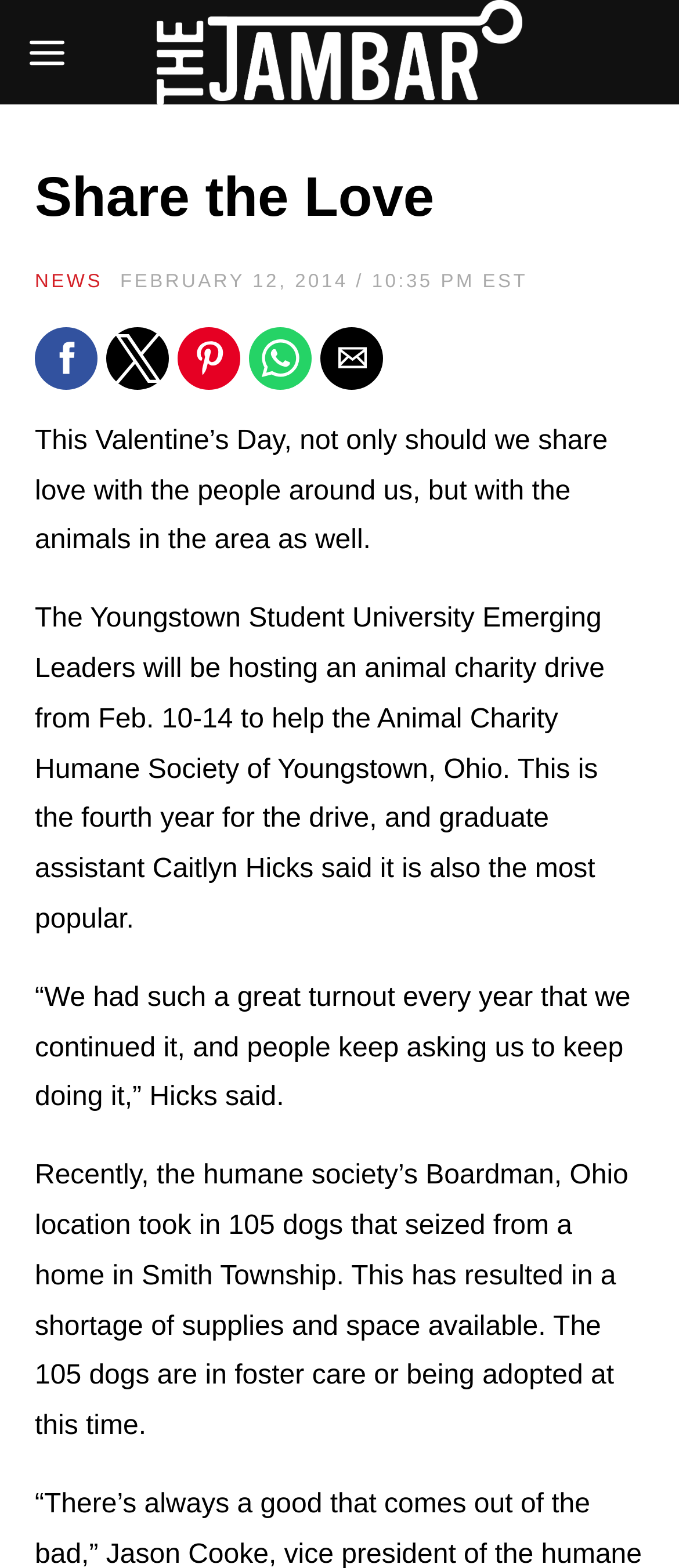Please give a succinct answer using a single word or phrase:
How many dogs were seized from a home in Smith Township?

105